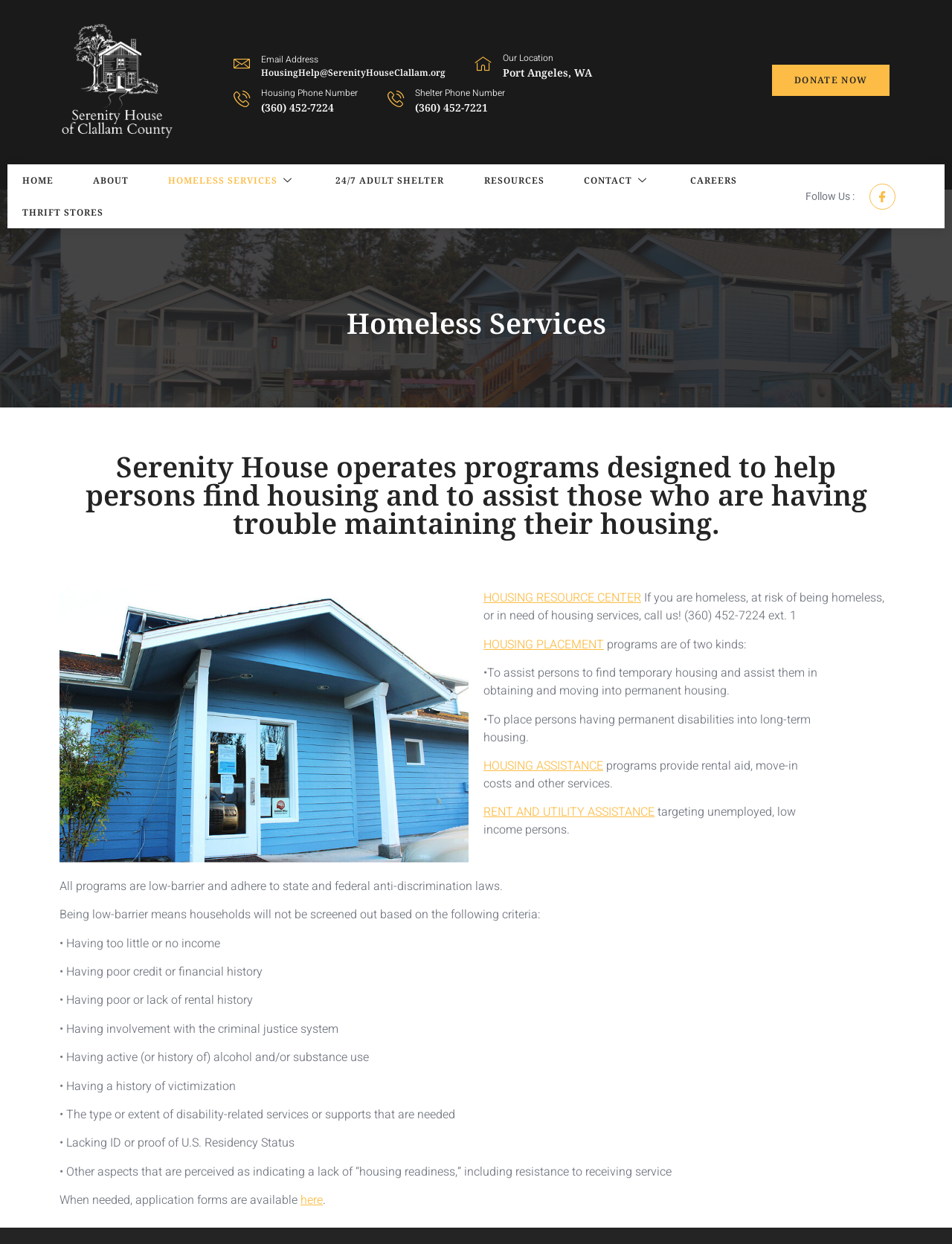What is the phone number for housing services?
Relying on the image, give a concise answer in one word or a brief phrase.

(360) 452-7224